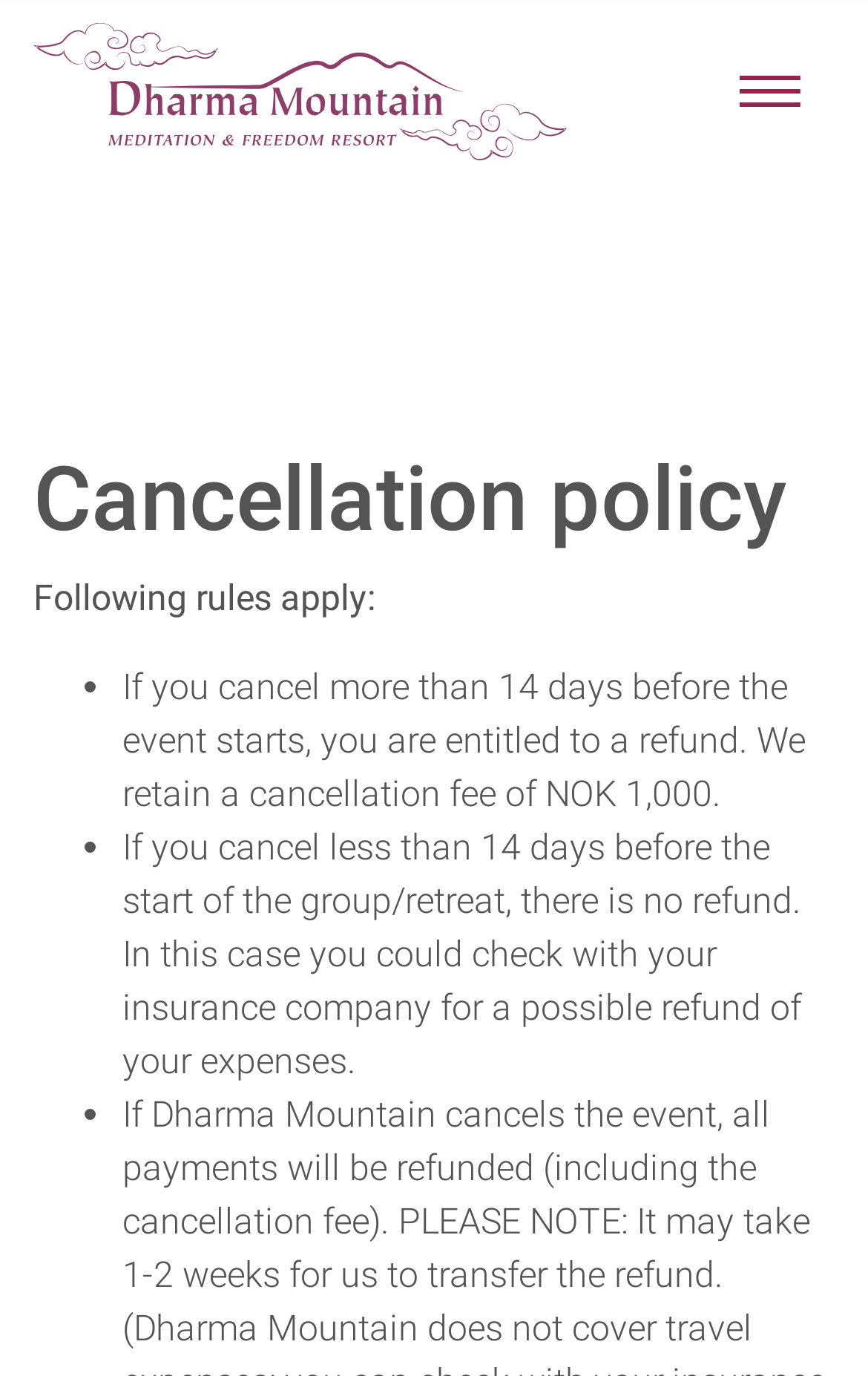How many rules are listed?
Please provide a comprehensive answer based on the visual information in the image.

I counted the number of list markers (•) under the 'Cancellation policy' heading, and there are three of them, indicating that there are three rules listed.